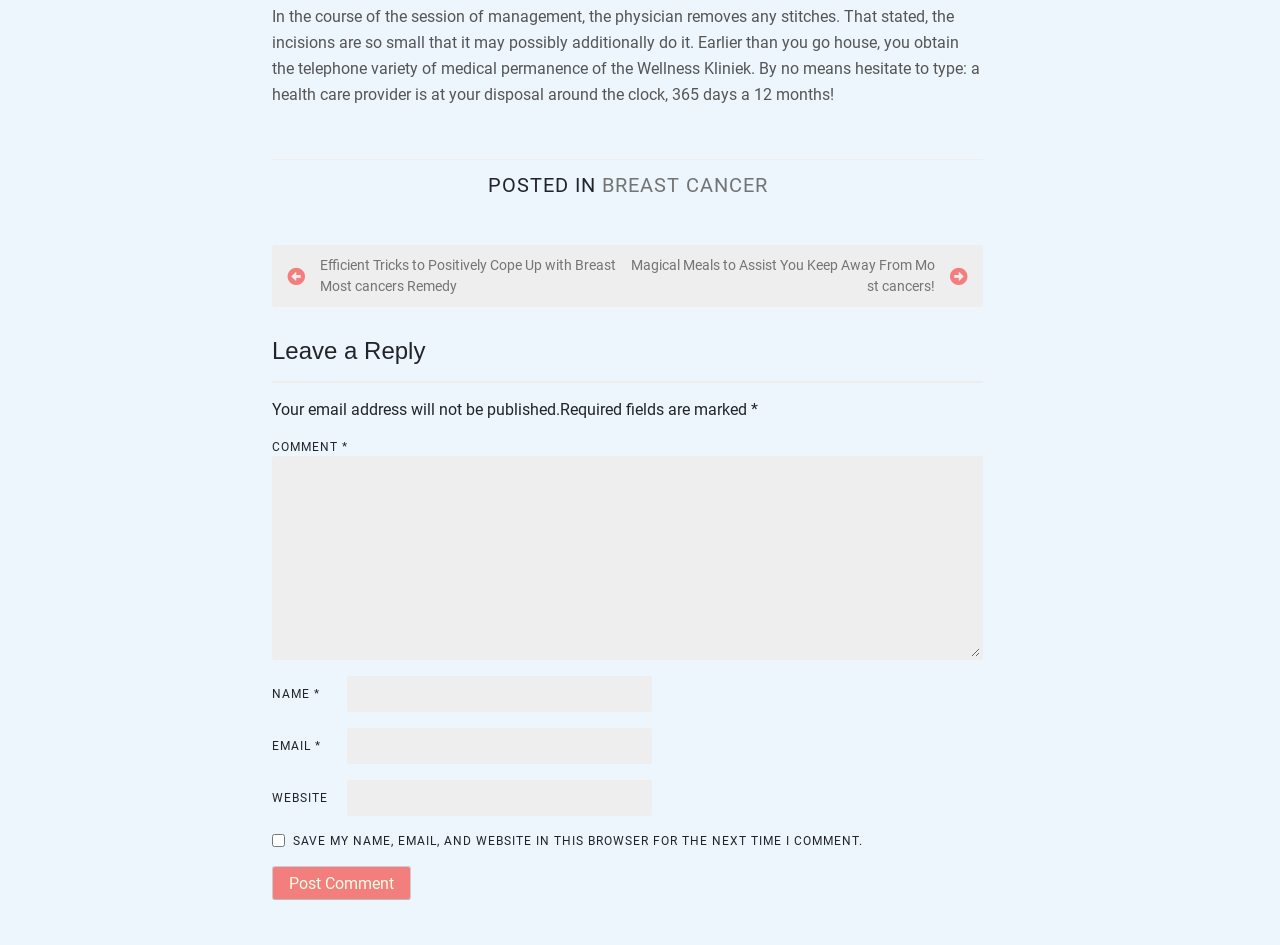Identify the bounding box for the described UI element: "parent_node: Home".

None